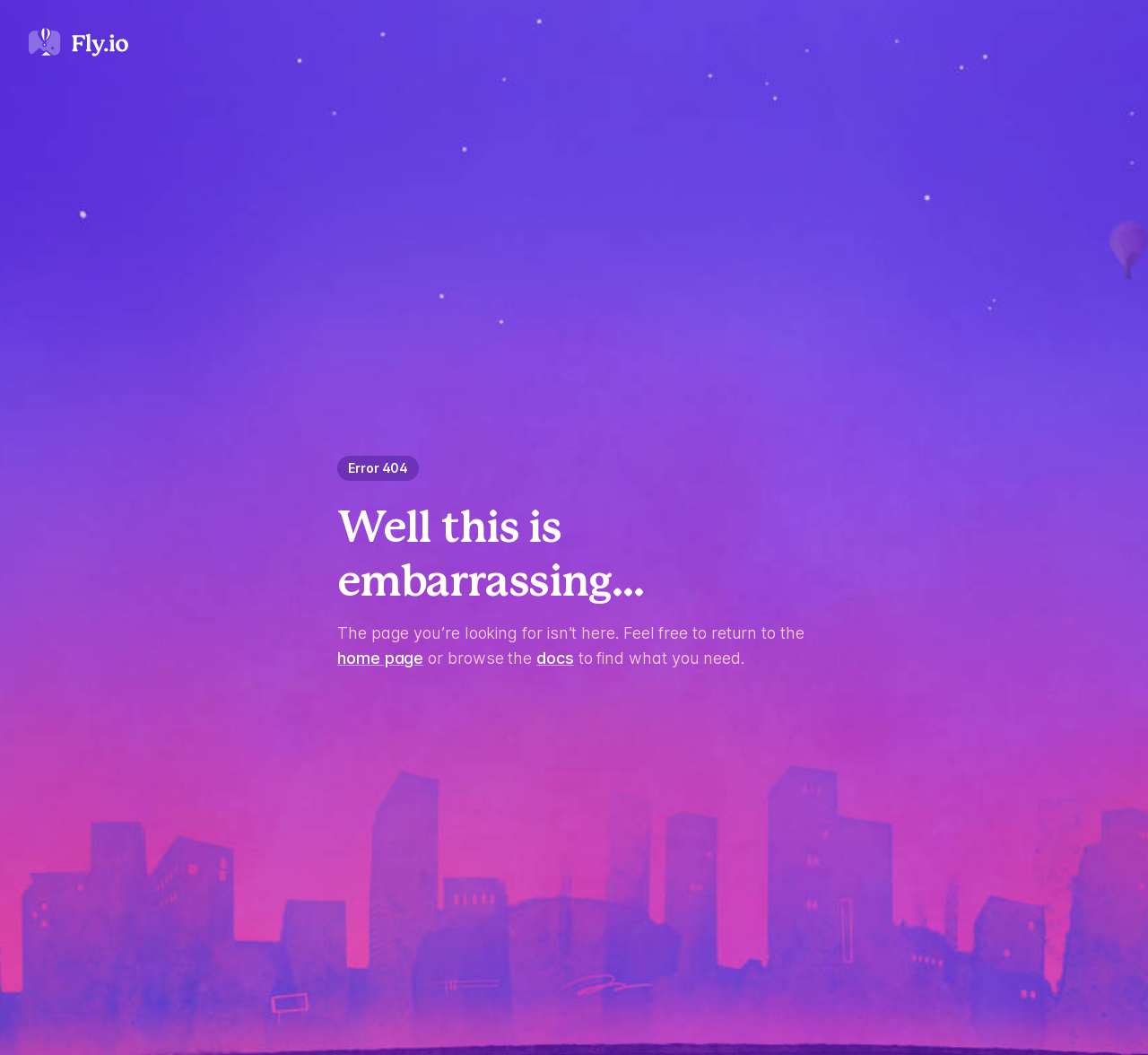Find and generate the main title of the webpage.

Well this is embarrassing…